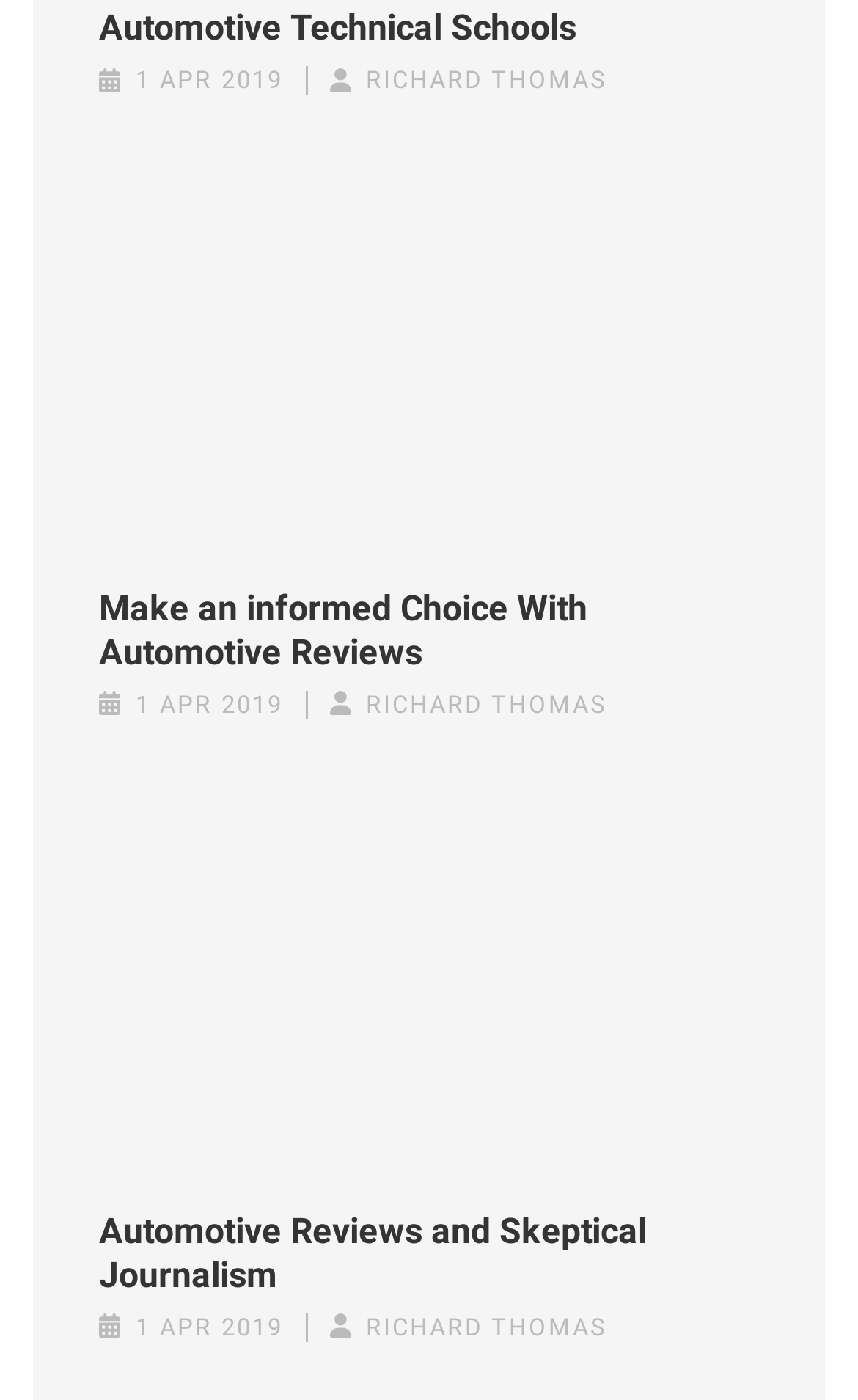What is the topic of the second article?
From the image, respond using a single word or phrase.

Make an informed Choice With Automotive Reviews